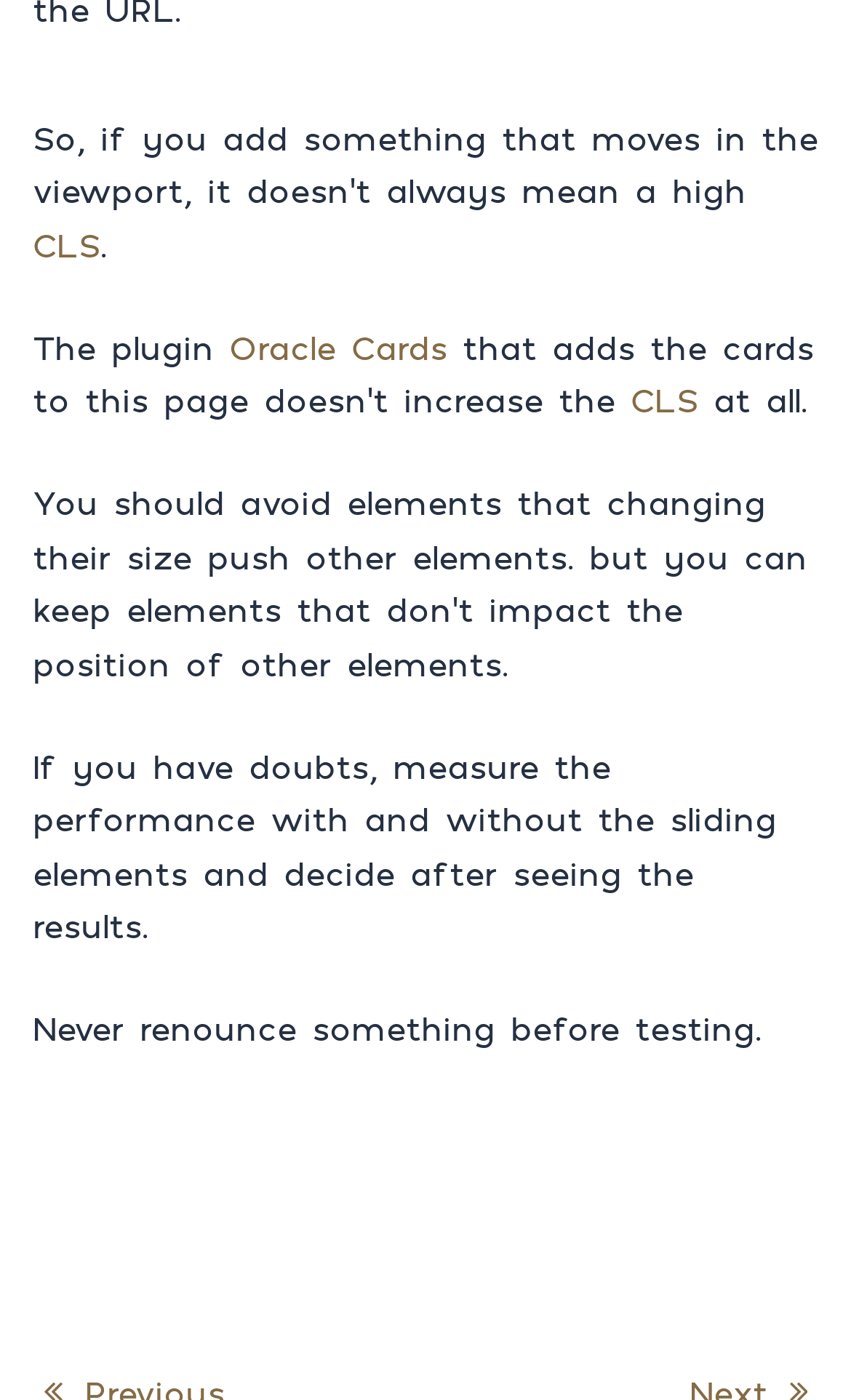Please determine the bounding box coordinates for the element that should be clicked to follow these instructions: "click on CLS".

[0.038, 0.16, 0.118, 0.188]